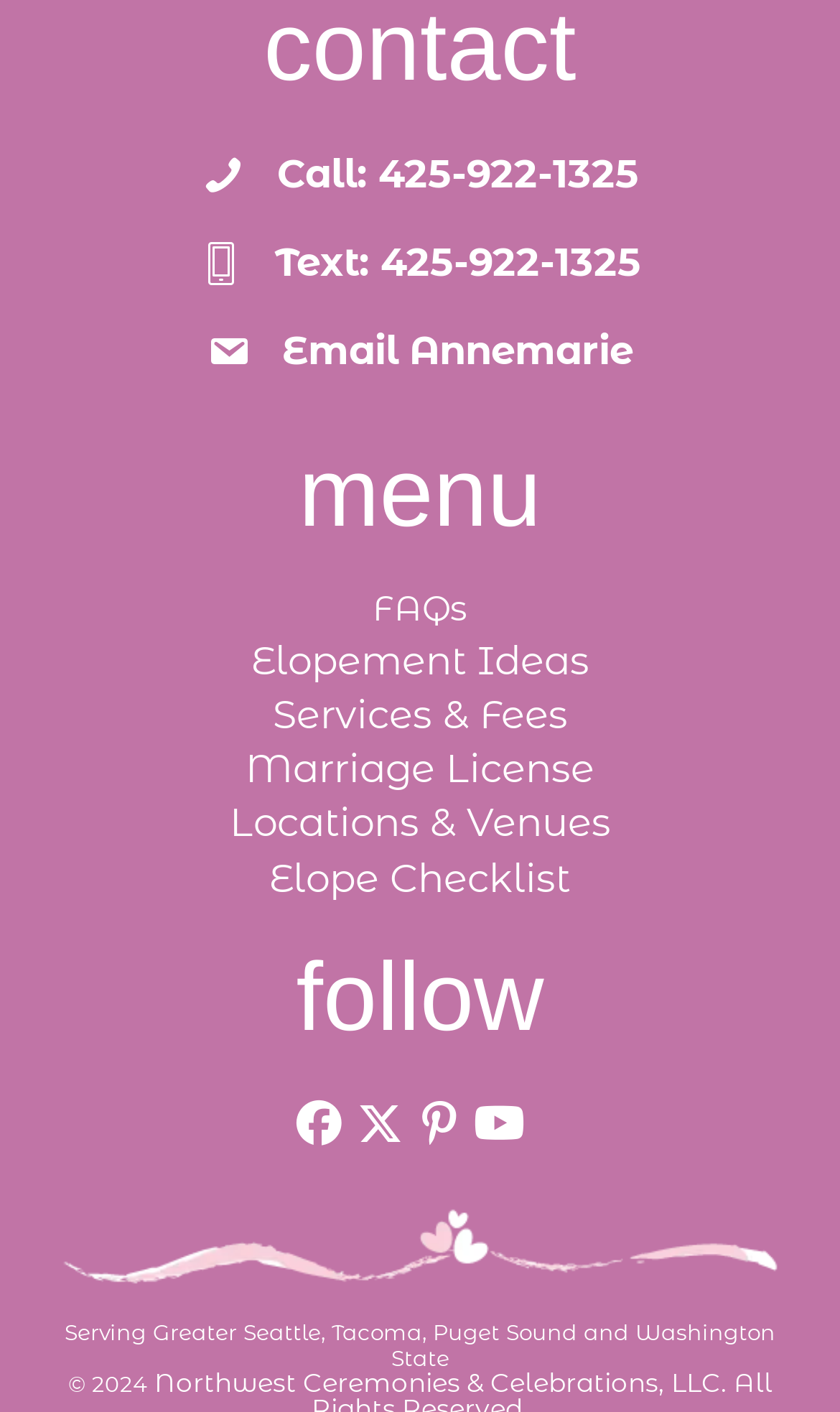What is the phone number to call?
Can you offer a detailed and complete answer to this question?

I found the phone number by looking at the link element with the text 'Call: 425-922-1325' which has a bounding box coordinate of [0.329, 0.103, 0.76, 0.143].